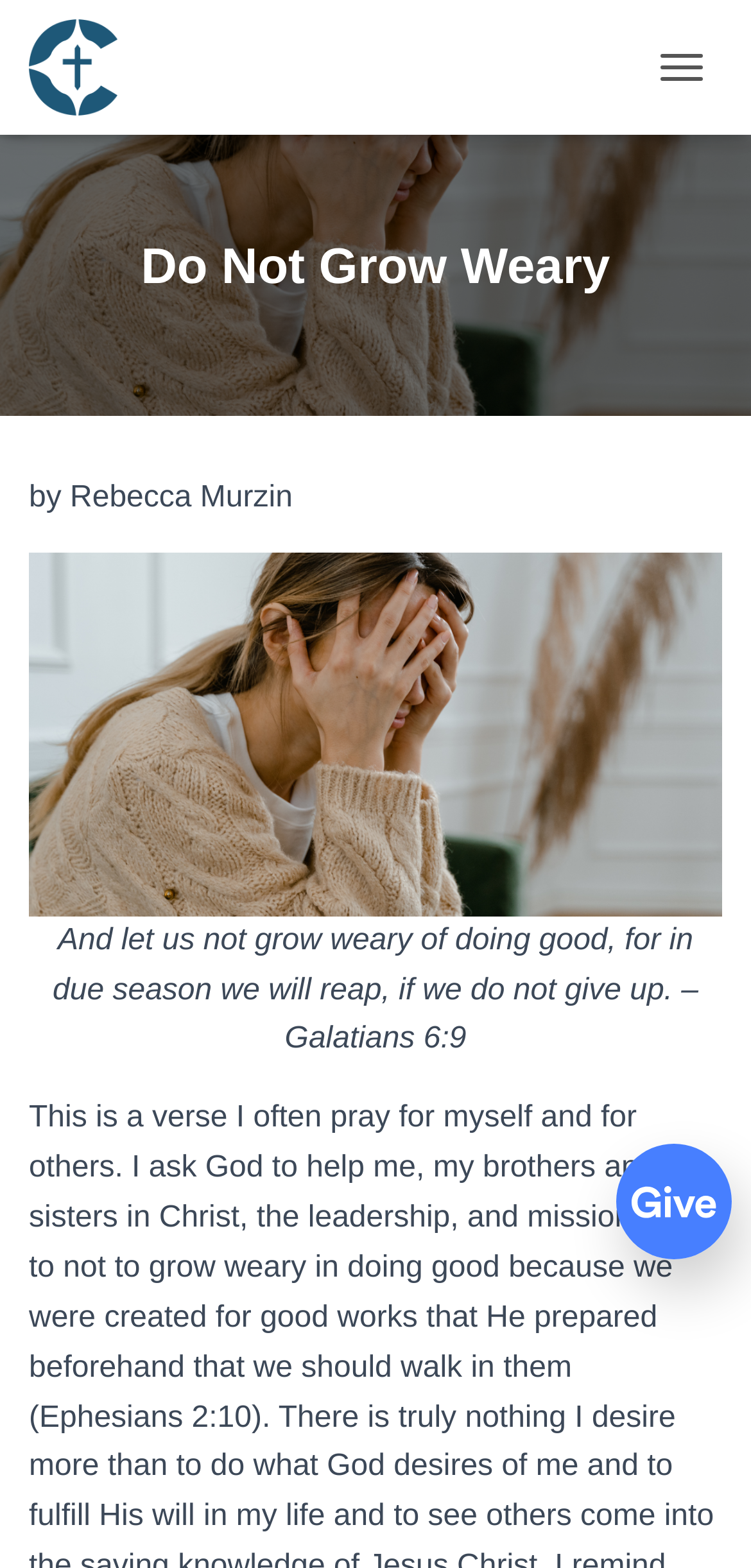Explain the webpage in detail.

The webpage is titled "Do Not Grow Weary - Center Barnstead Christian Church" and features a prominent link to the church's website at the top left corner. Below the link, there is a heading that reads "Do Not Grow Weary". 

To the right of the heading, there is a button labeled "TOGGLE NAVIGATION". 

Under the heading, there is a byline "by Rebecca Murzin" followed by a figure, which is likely an image. Below the figure, there is a passage of text that reads "And let us not grow weary of doing good, for in due season we will reap, if we do not give up. – Galatians 6:9". 

At the bottom right corner, there is another button with an image inside it. Above the button, there is an iframe, which is likely an embedded content.